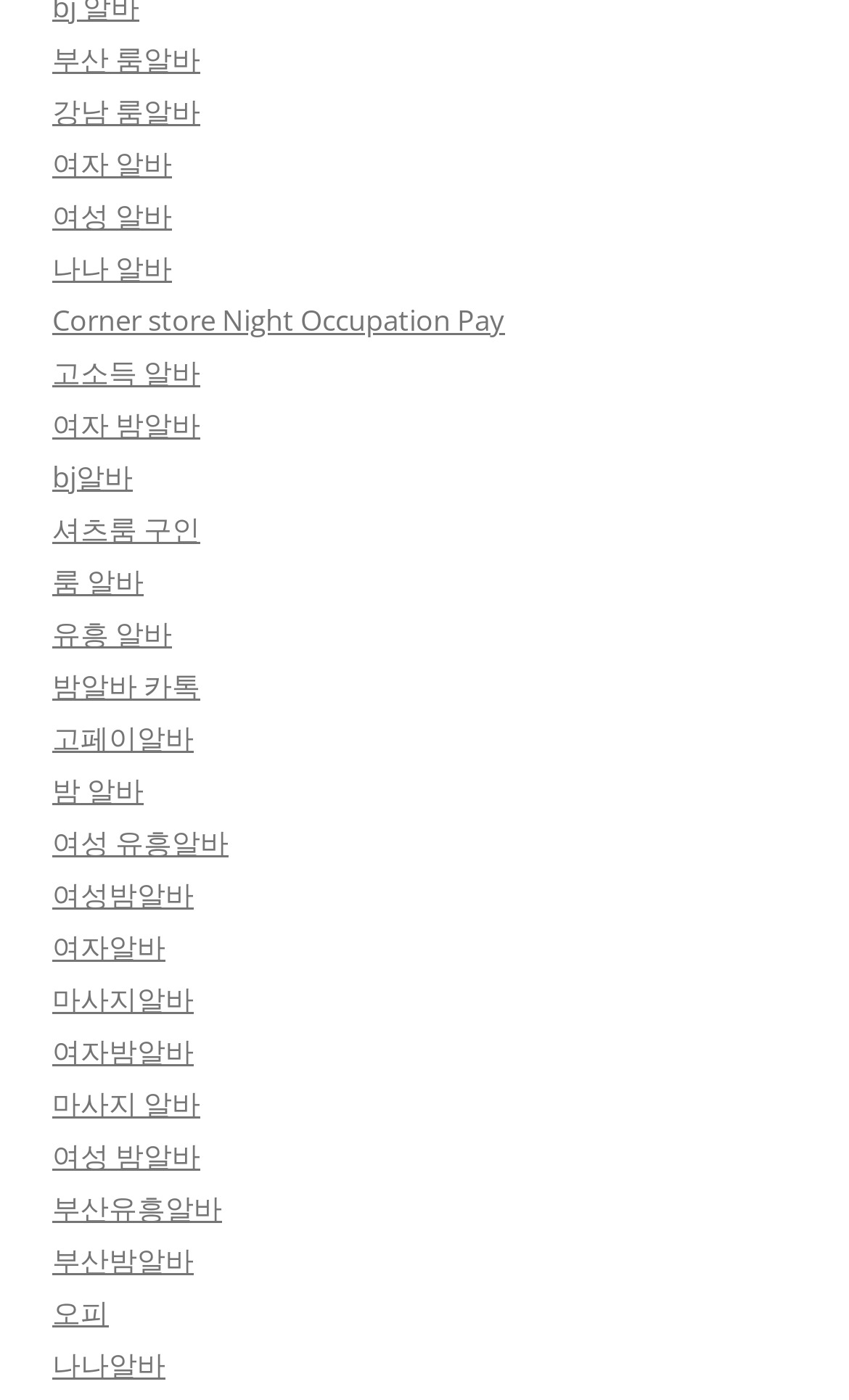Please identify the bounding box coordinates of the clickable region that I should interact with to perform the following instruction: "Click on 부산 룸알바". The coordinates should be expressed as four float numbers between 0 and 1, i.e., [left, top, right, bottom].

[0.062, 0.028, 0.236, 0.056]